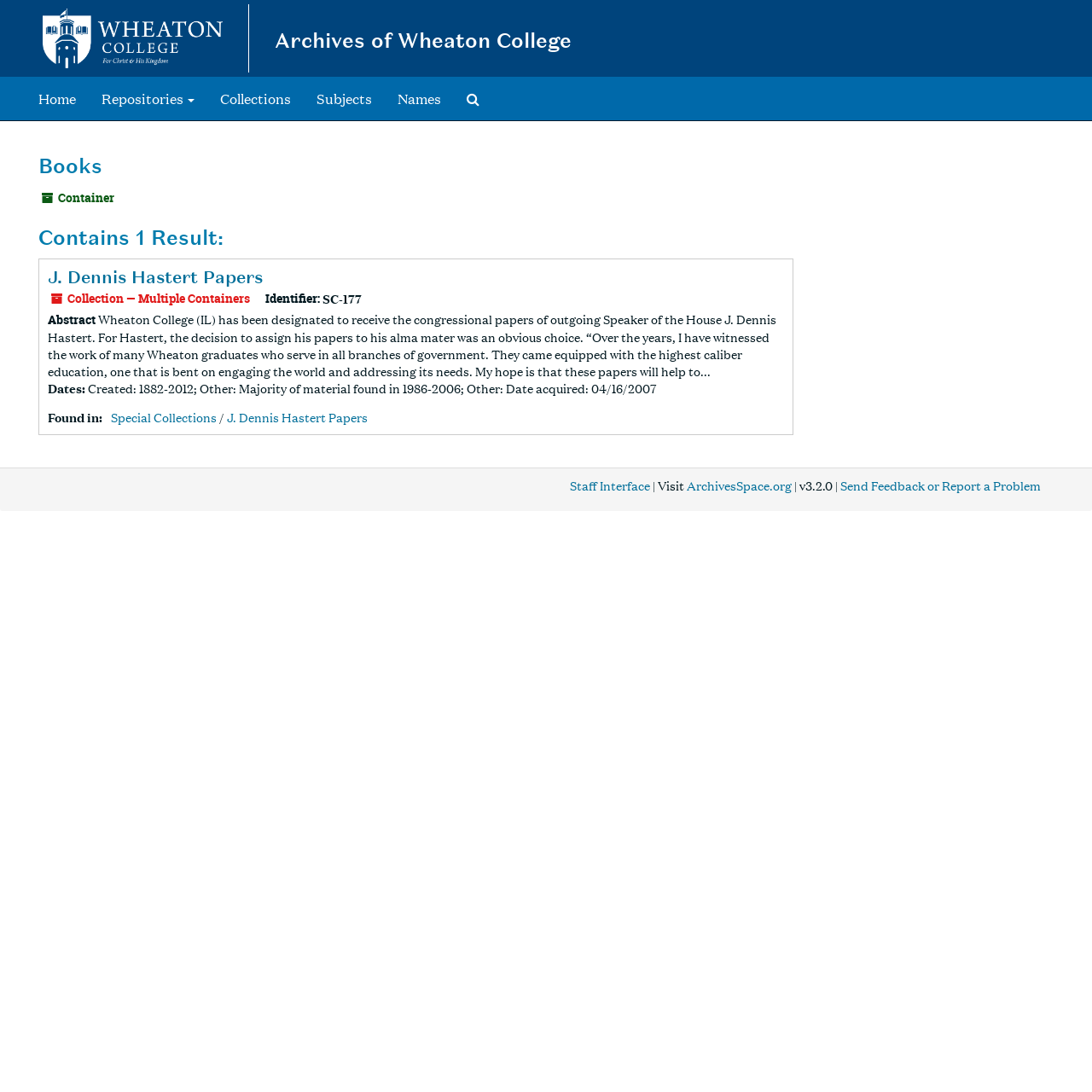Identify the main heading from the webpage and provide its text content.

Archives of Wheaton College